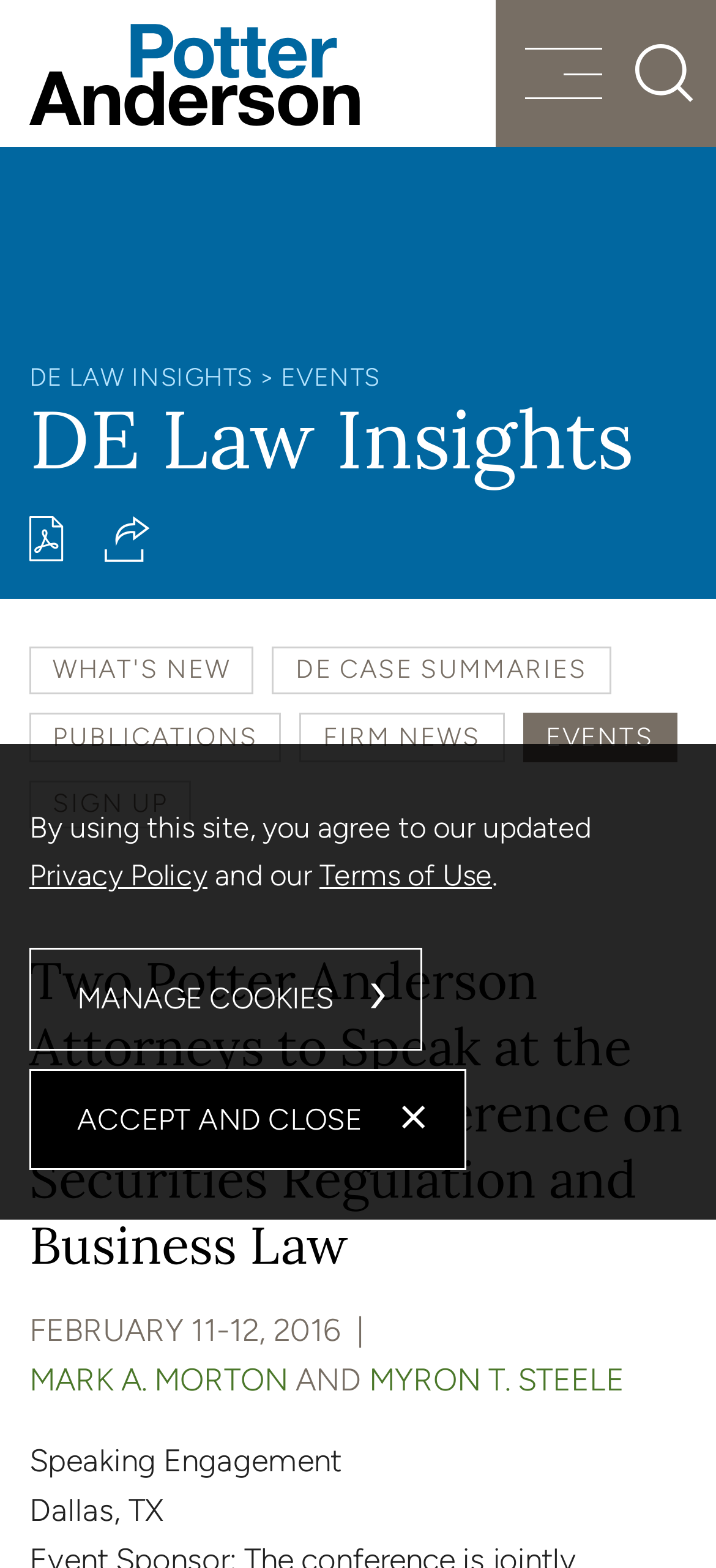Please specify the bounding box coordinates in the format (top-left x, top-left y, bottom-right x, bottom-right y), with values ranging from 0 to 1. Identify the bounding box for the UI component described as follows: Sign Up

[0.041, 0.497, 0.268, 0.528]